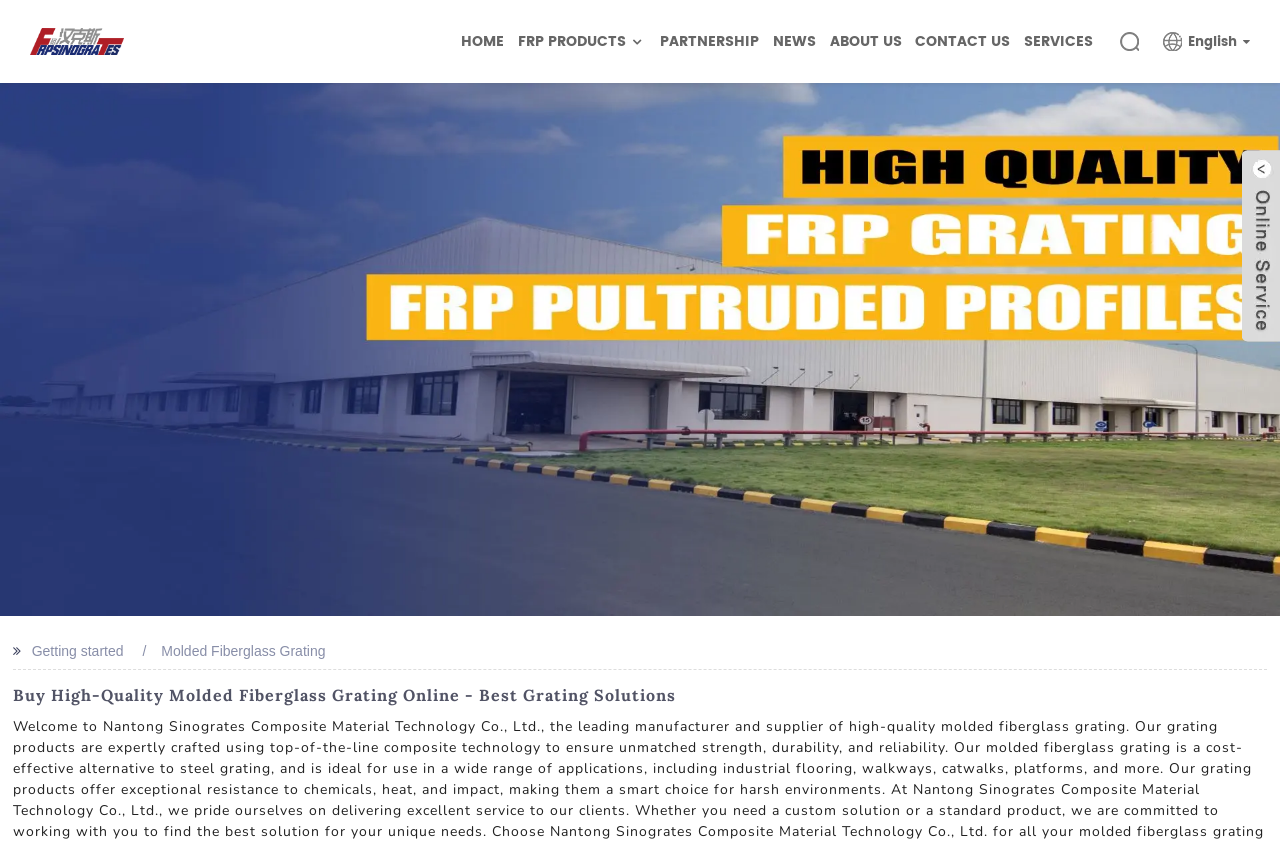Given the description: "NEWS", determine the bounding box coordinates of the UI element. The coordinates should be formatted as four float numbers between 0 and 1, [left, top, right, bottom].

[0.604, 0.022, 0.637, 0.076]